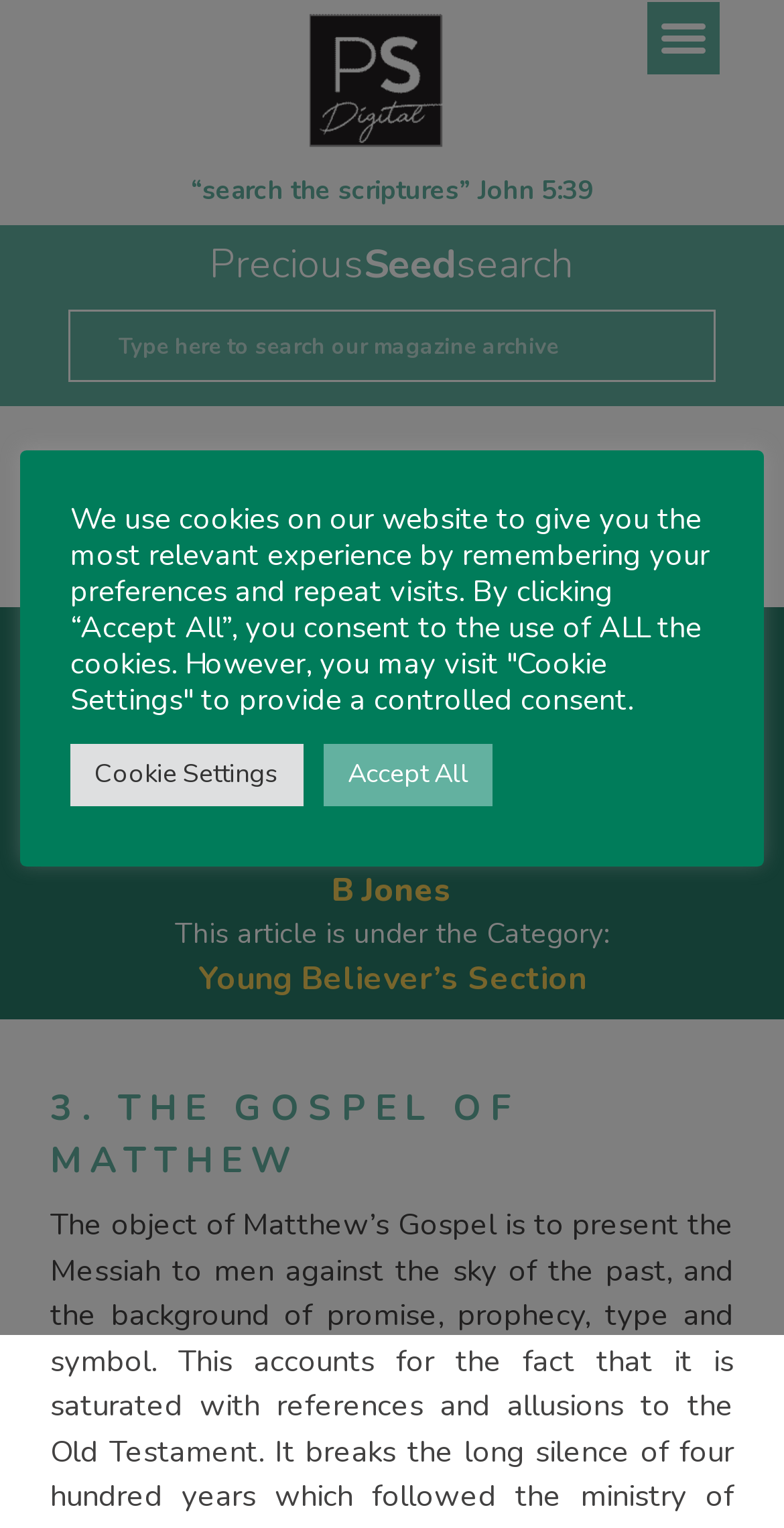Provide the bounding box coordinates for the area that should be clicked to complete the instruction: "Read more about the Young Believer’s Section".

[0.253, 0.626, 0.747, 0.655]